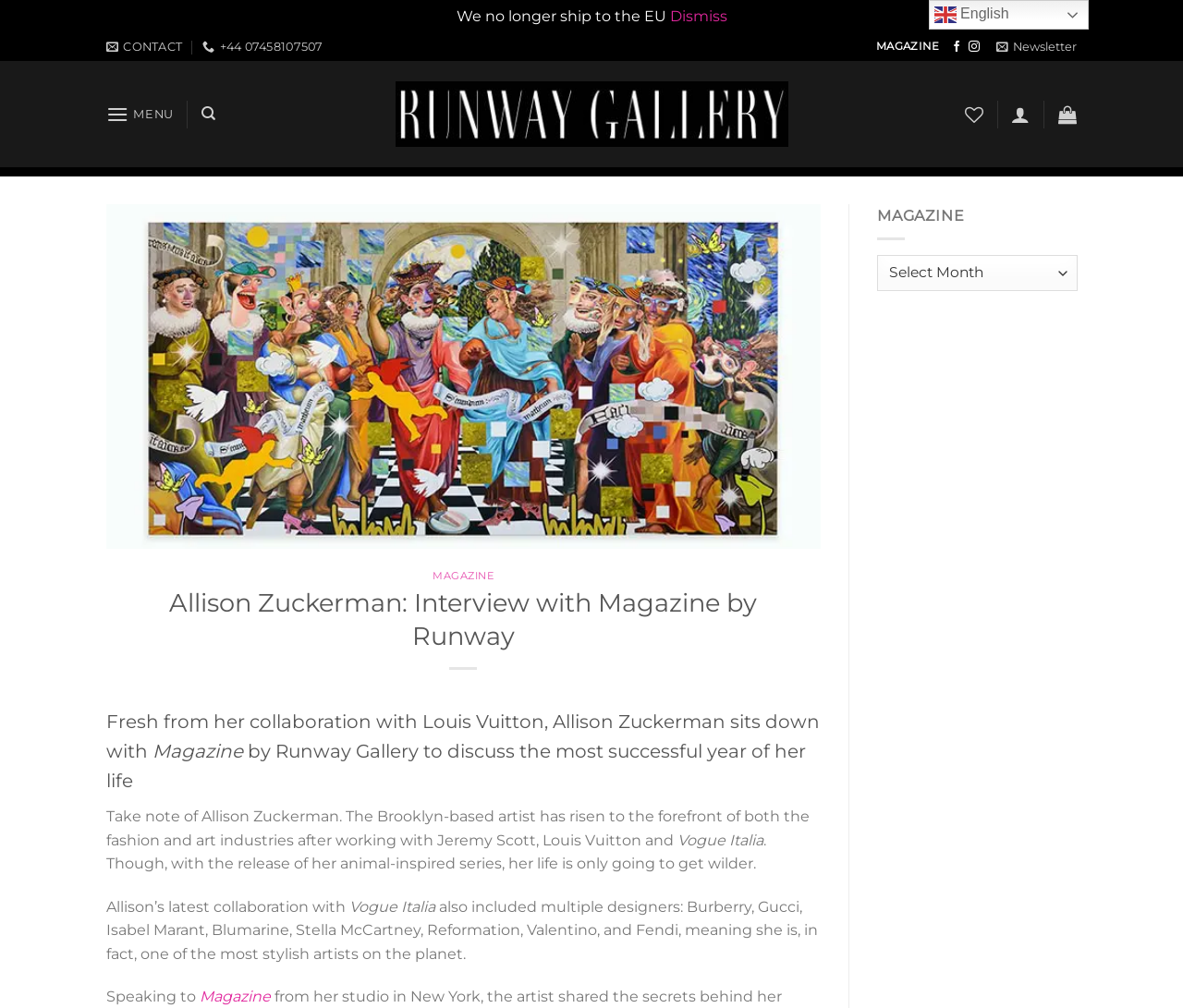Provide the bounding box coordinates for the UI element that is described by this text: "Dismiss". The coordinates should be in the form of four float numbers between 0 and 1: [left, top, right, bottom].

[0.566, 0.007, 0.614, 0.025]